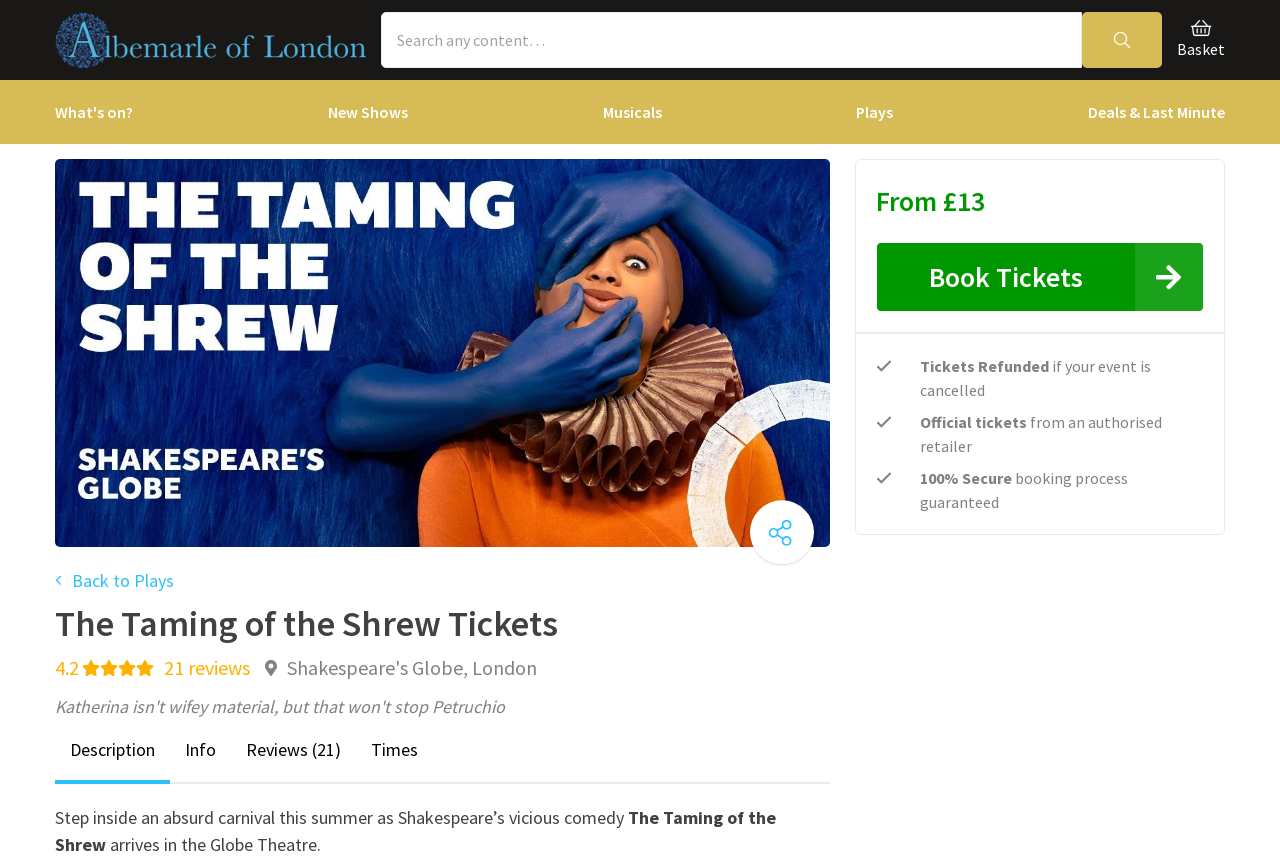Identify the bounding box coordinates of the section to be clicked to complete the task described by the following instruction: "Check reviews". The coordinates should be four float numbers between 0 and 1, formatted as [left, top, right, bottom].

[0.12, 0.757, 0.195, 0.792]